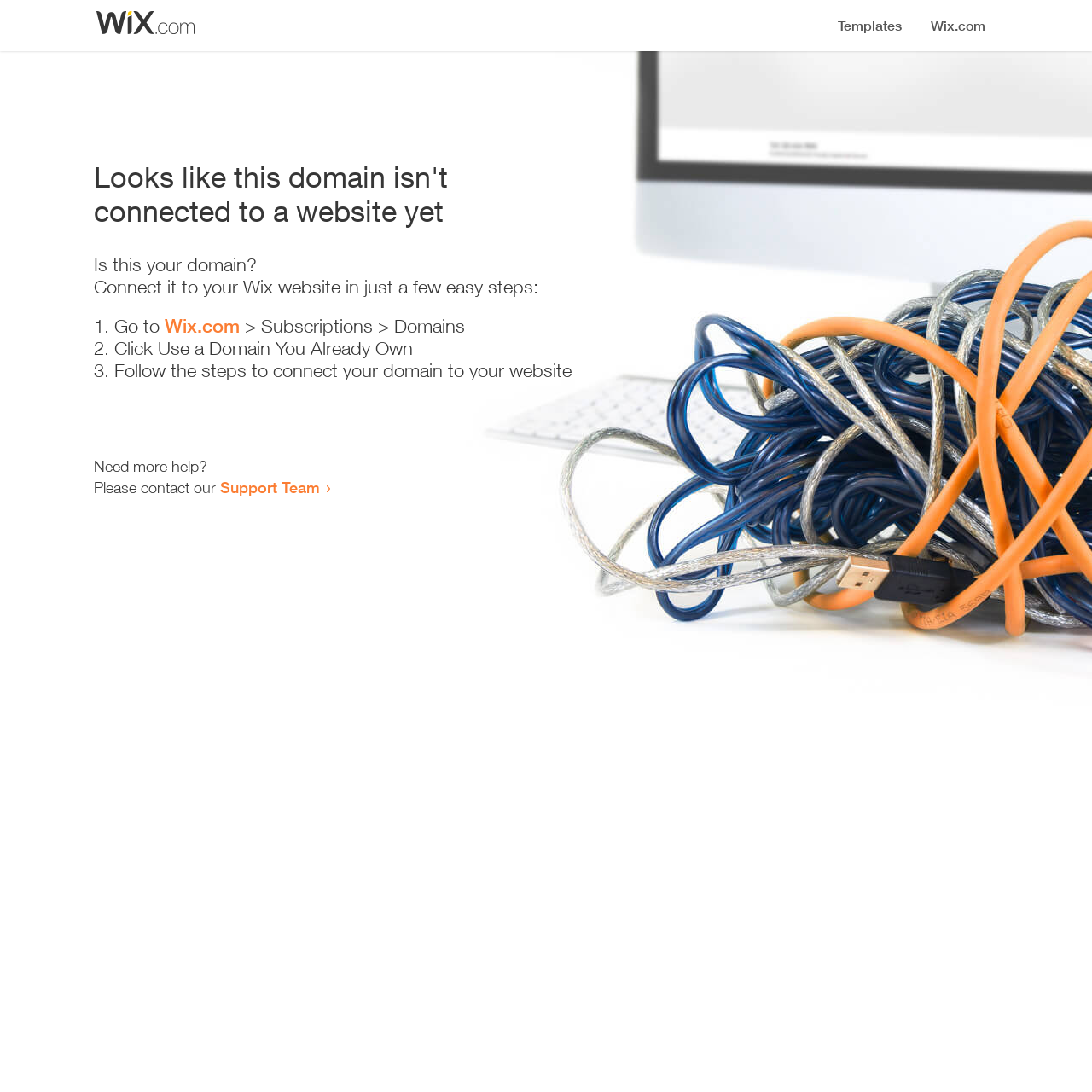Detail the webpage's structure and highlights in your description.

The webpage appears to be an error page, indicating that a domain is not connected to a website yet. At the top, there is a small image, likely a logo or icon. Below the image, a prominent heading reads "Looks like this domain isn't connected to a website yet". 

Underneath the heading, a series of instructions are provided to connect the domain to a Wix website. The instructions are divided into three steps, each marked with a numbered list marker (1., 2., and 3.). The first step involves going to Wix.com, specifically the Subscriptions > Domains section. The second step is to click "Use a Domain You Already Own", and the third step is to follow the instructions to connect the domain to the website.

Below the instructions, there is a message asking if the user needs more help, followed by an invitation to contact the Support Team via a link. Overall, the webpage is providing guidance on how to resolve the issue of a disconnected domain.